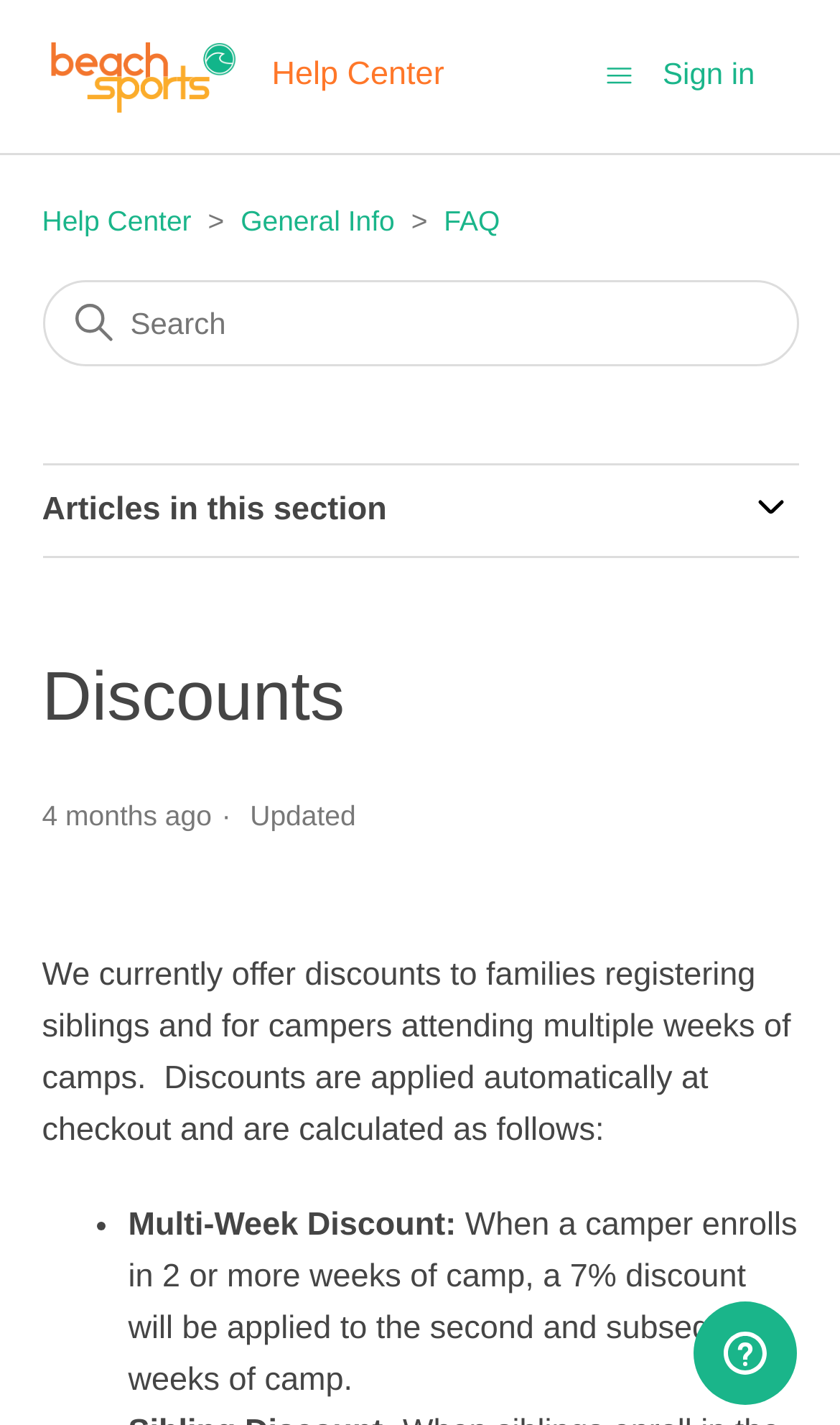Identify the bounding box coordinates for the region of the element that should be clicked to carry out the instruction: "Sign in". The bounding box coordinates should be four float numbers between 0 and 1, i.e., [left, top, right, bottom].

[0.789, 0.037, 0.95, 0.068]